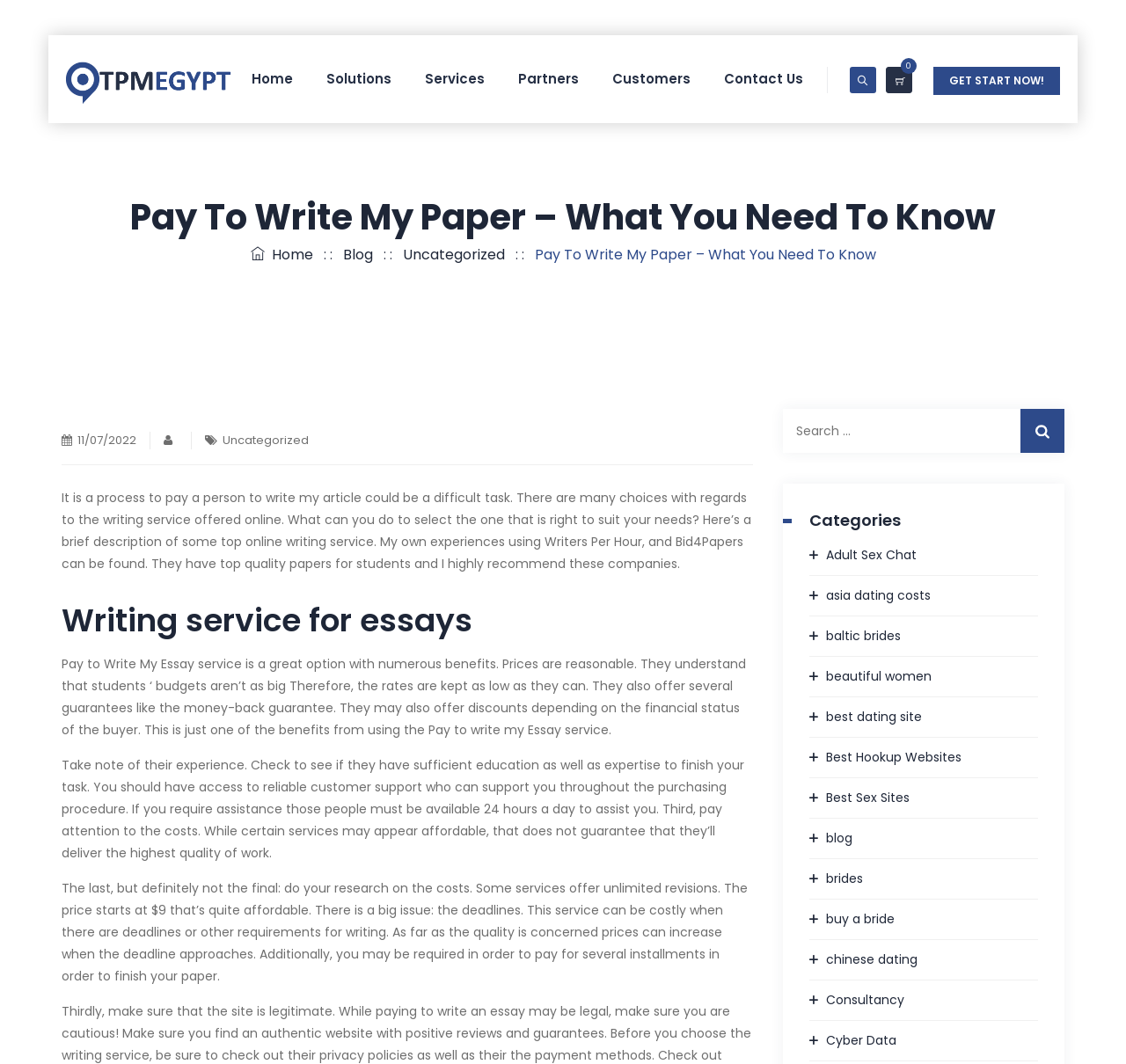Find the bounding box coordinates corresponding to the UI element with the description: "Partners". The coordinates should be formatted as [left, top, right, bottom], with values as floats between 0 and 1.

[0.447, 0.033, 0.527, 0.116]